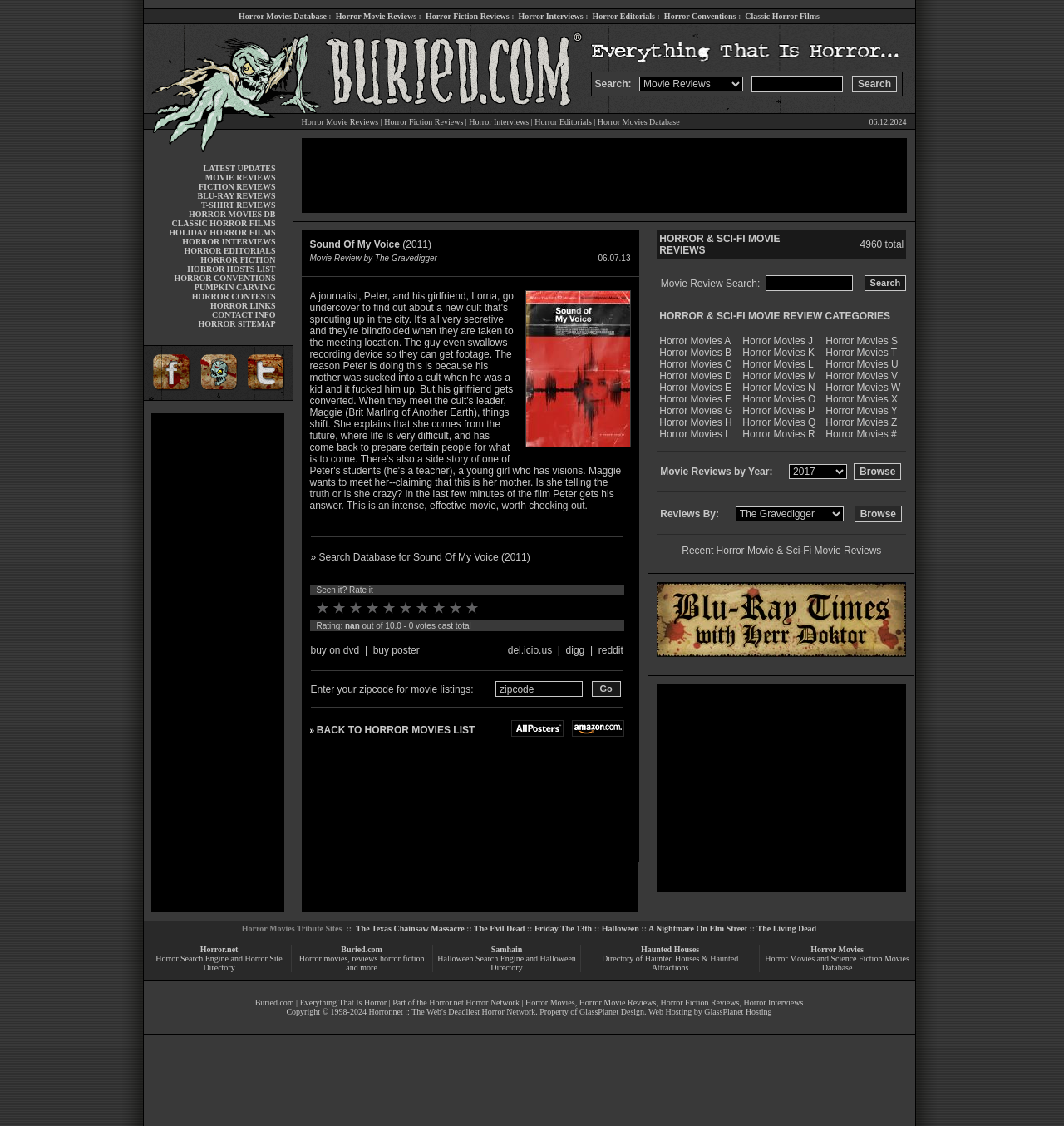Please identify the bounding box coordinates of the region to click in order to complete the given instruction: "Check out Classic Horror Films". The coordinates should be four float numbers between 0 and 1, i.e., [left, top, right, bottom].

[0.7, 0.01, 0.77, 0.018]